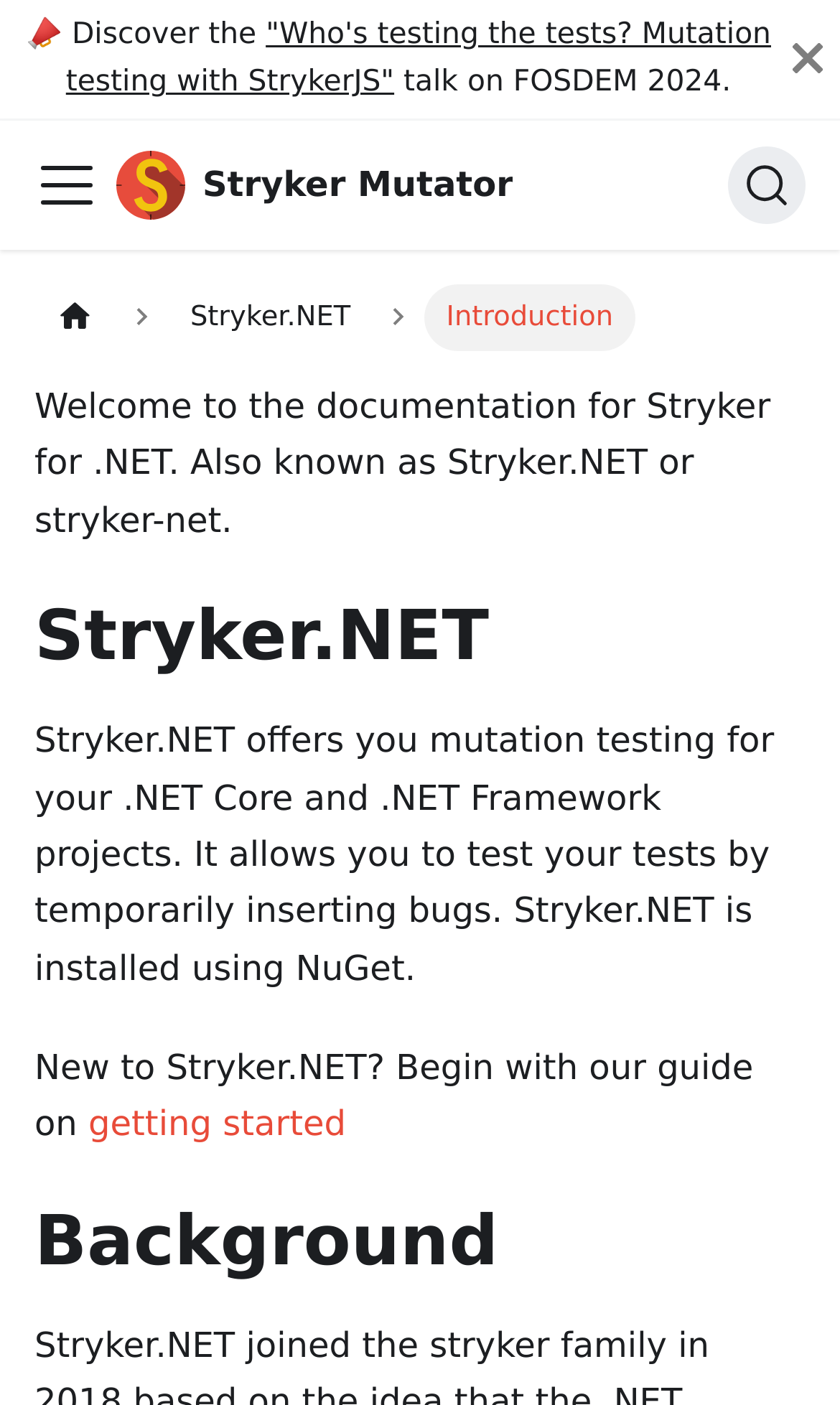Bounding box coordinates are specified in the format (top-left x, top-left y, bottom-right x, bottom-right y). All values are floating point numbers bounded between 0 and 1. Please provide the bounding box coordinate of the region this sentence describes: getting started

[0.105, 0.786, 0.412, 0.815]